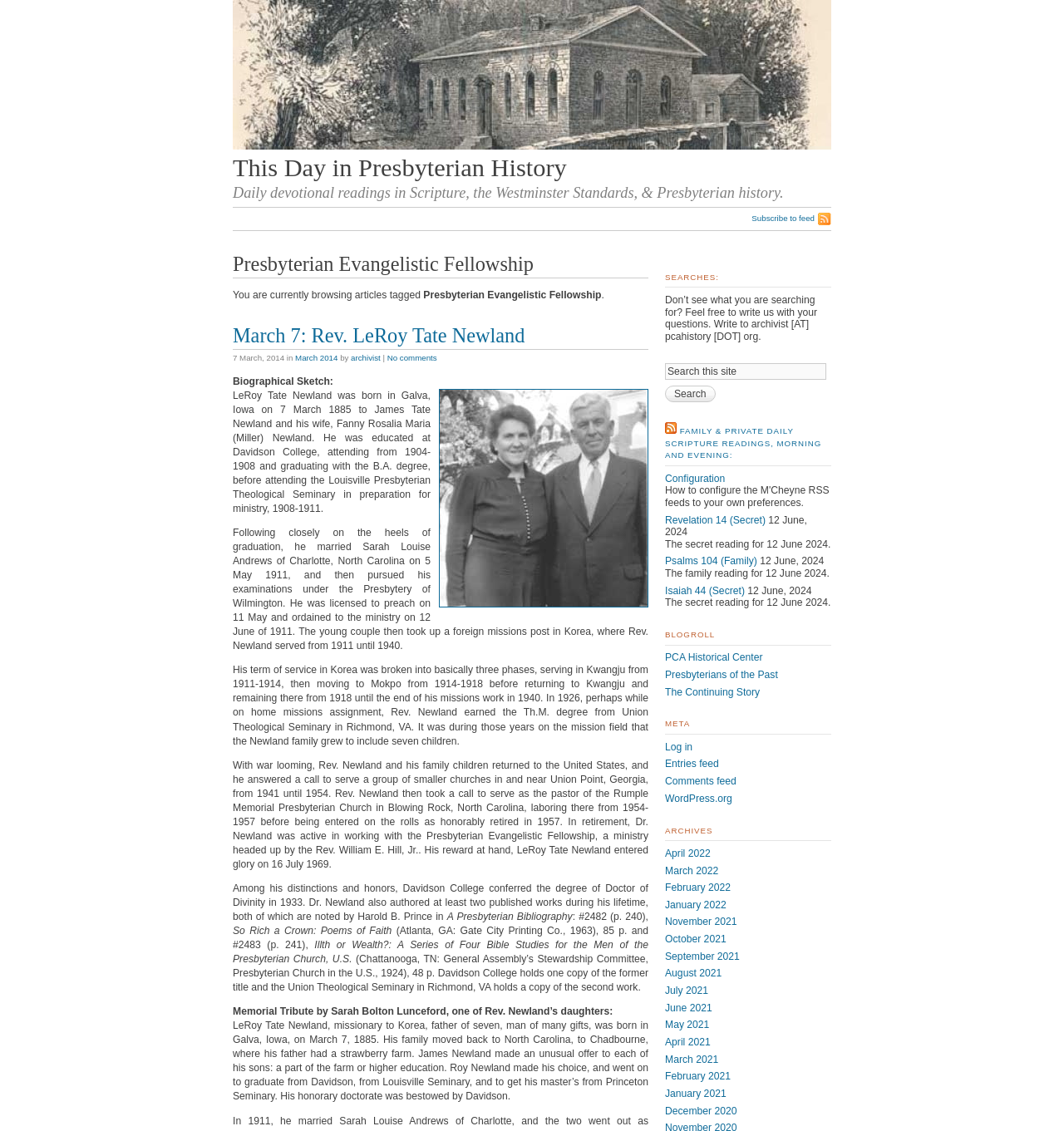Pinpoint the bounding box coordinates of the clickable element needed to complete the instruction: "Log in to the website". The coordinates should be provided as four float numbers between 0 and 1: [left, top, right, bottom].

[0.625, 0.655, 0.651, 0.665]